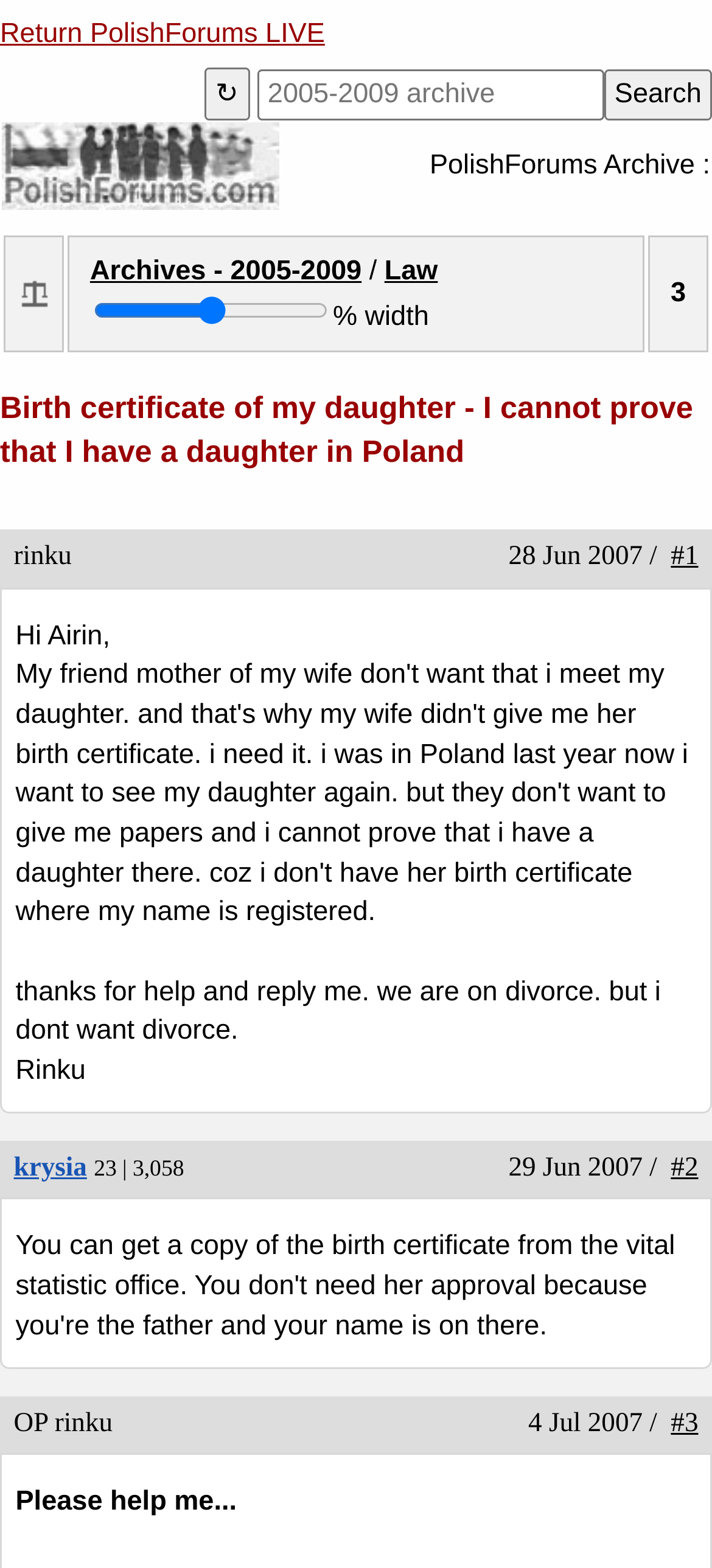Determine the bounding box coordinates for the area you should click to complete the following instruction: "Click on the return link".

[0.0, 0.009, 0.456, 0.034]